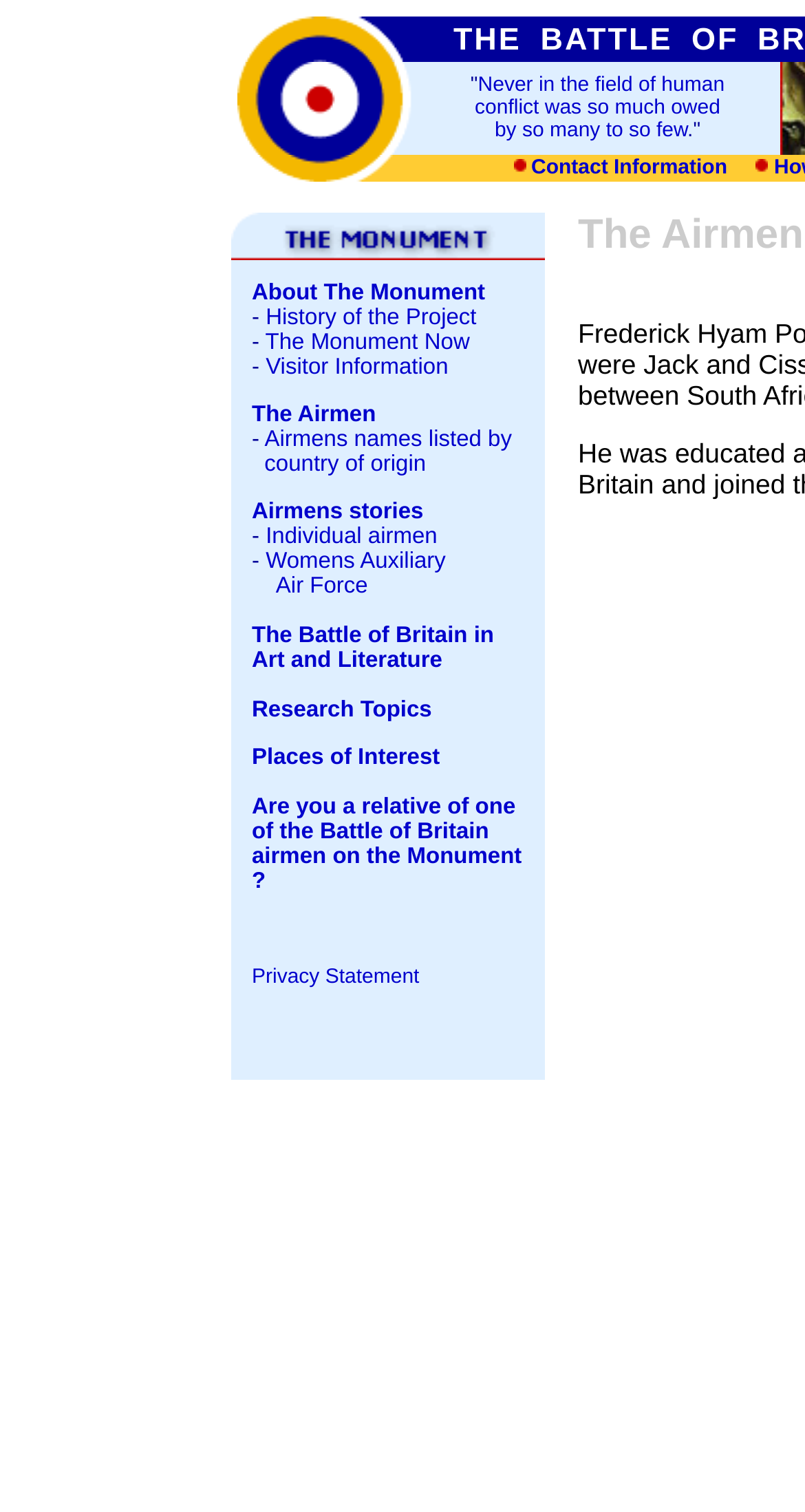Respond concisely with one word or phrase to the following query:
How many links are there in the main menu?

11